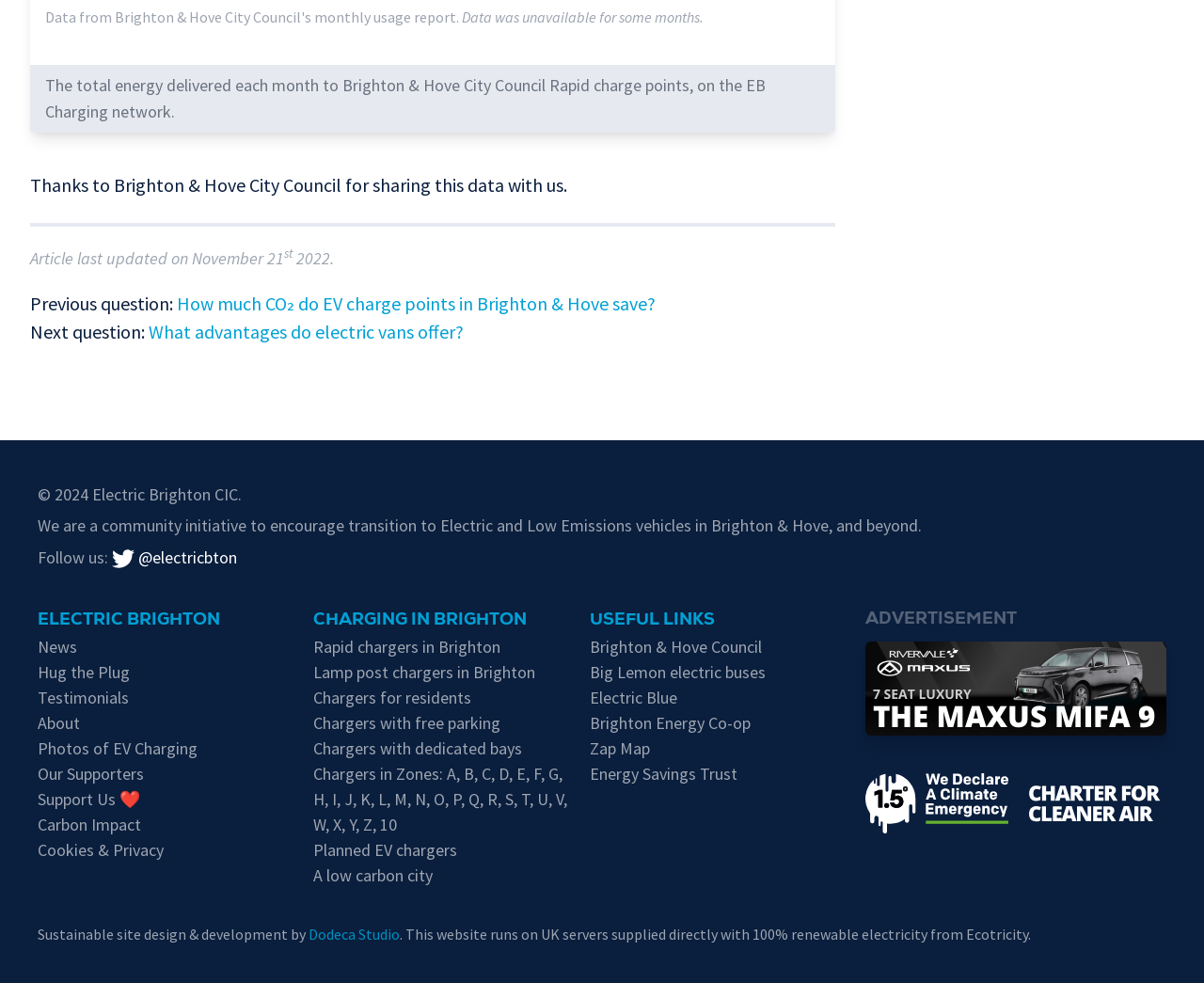Please identify the coordinates of the bounding box for the clickable region that will accomplish this instruction: "View the planned chargers for Brighton & Hove".

[0.26, 0.854, 0.38, 0.876]